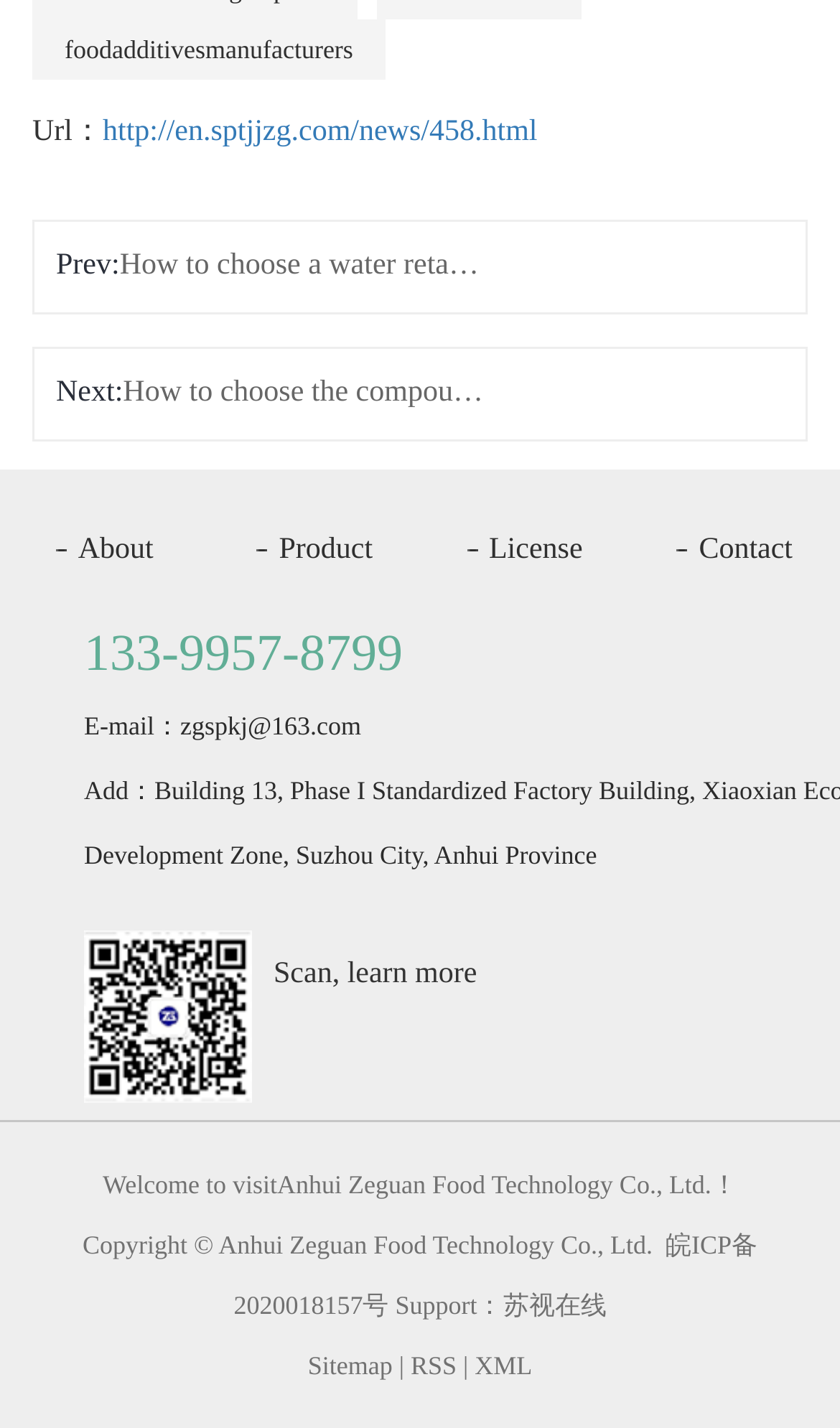Please determine the bounding box coordinates for the element that should be clicked to follow these instructions: "View the company's license information".

[0.556, 0.374, 0.694, 0.396]